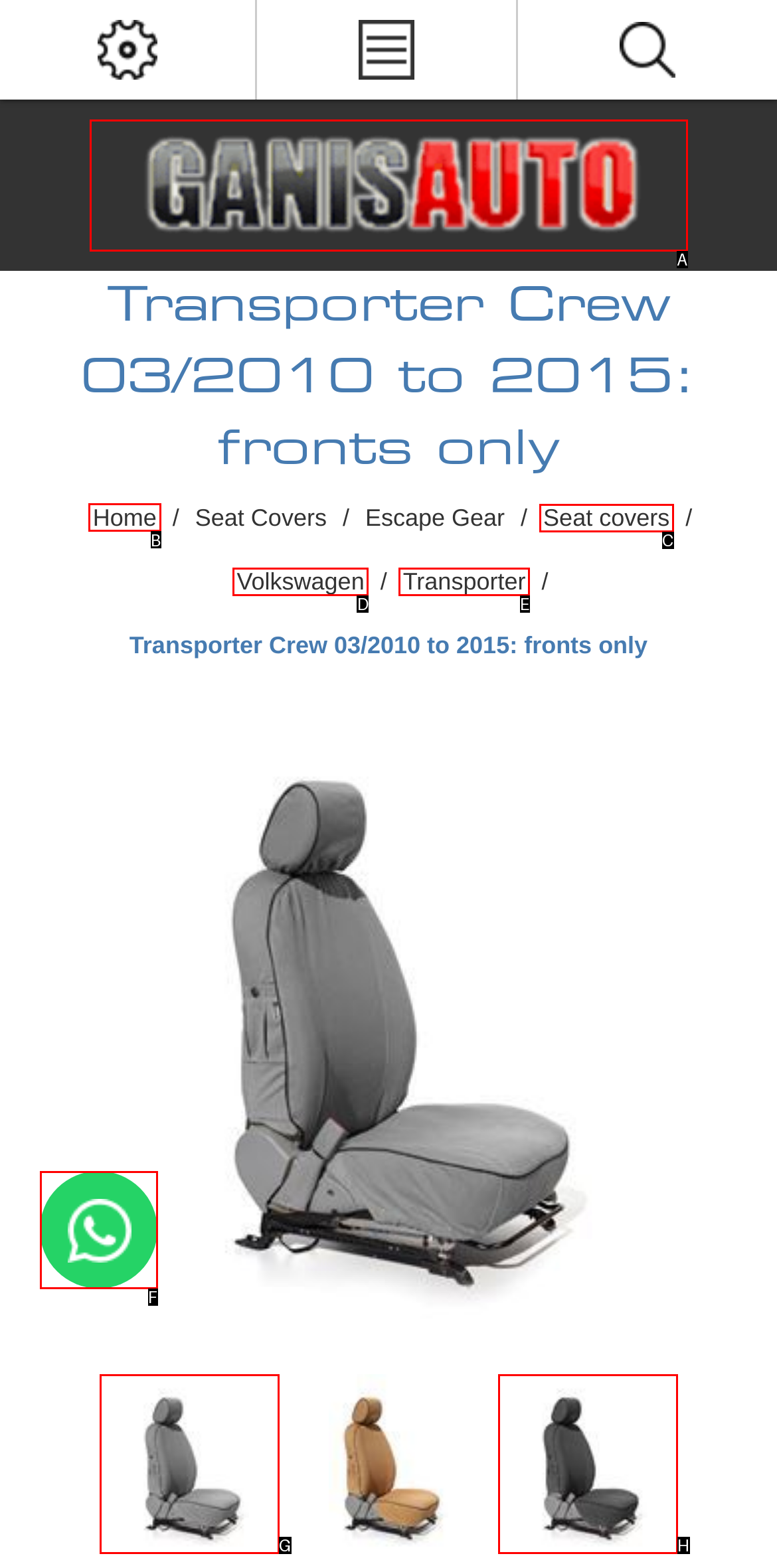Select the correct HTML element to complete the following task: Go to the 'Home' page
Provide the letter of the choice directly from the given options.

B